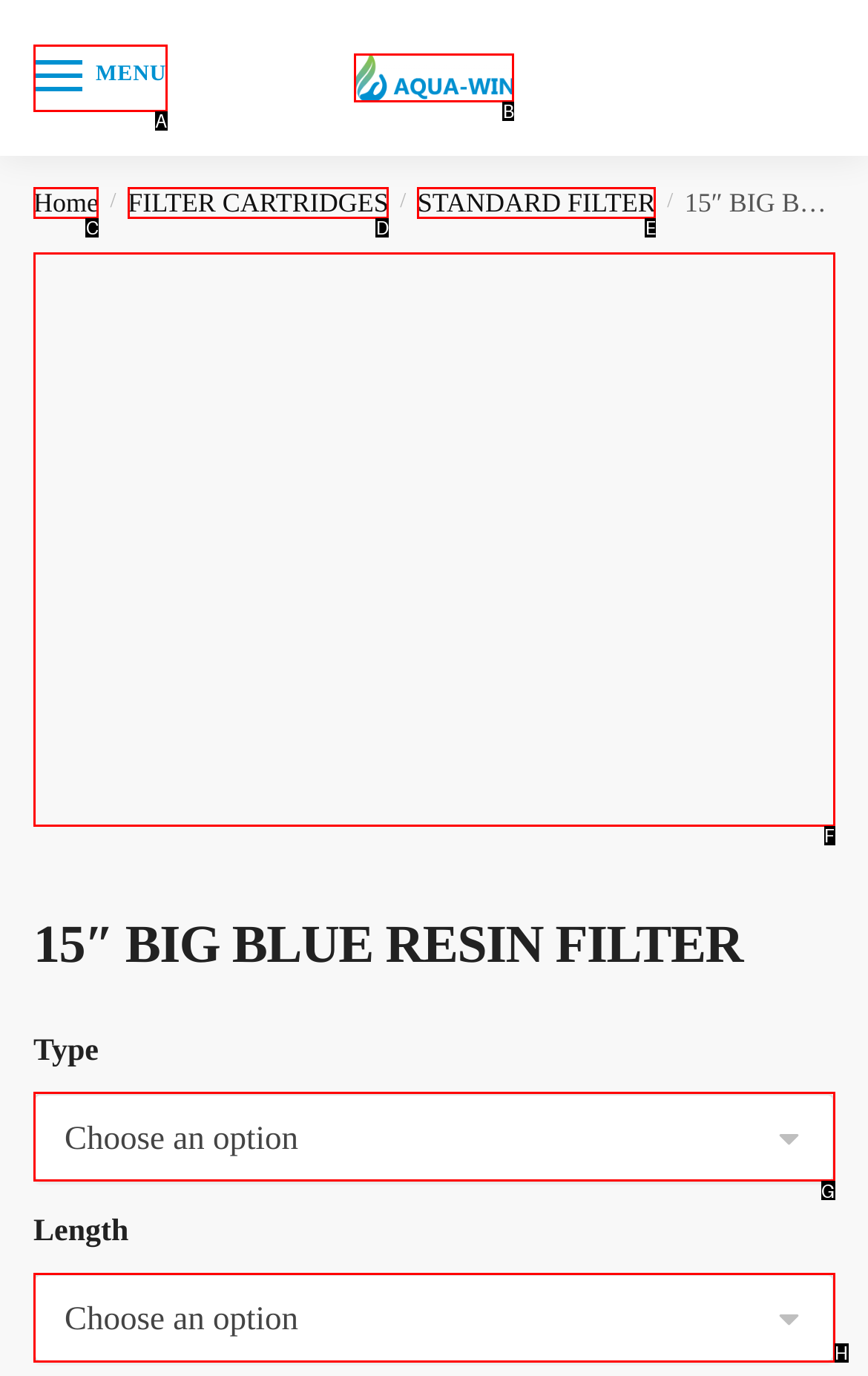Identify the correct option to click in order to complete this task: Go to Aqua-Win Water Corporation homepage
Answer with the letter of the chosen option directly.

B